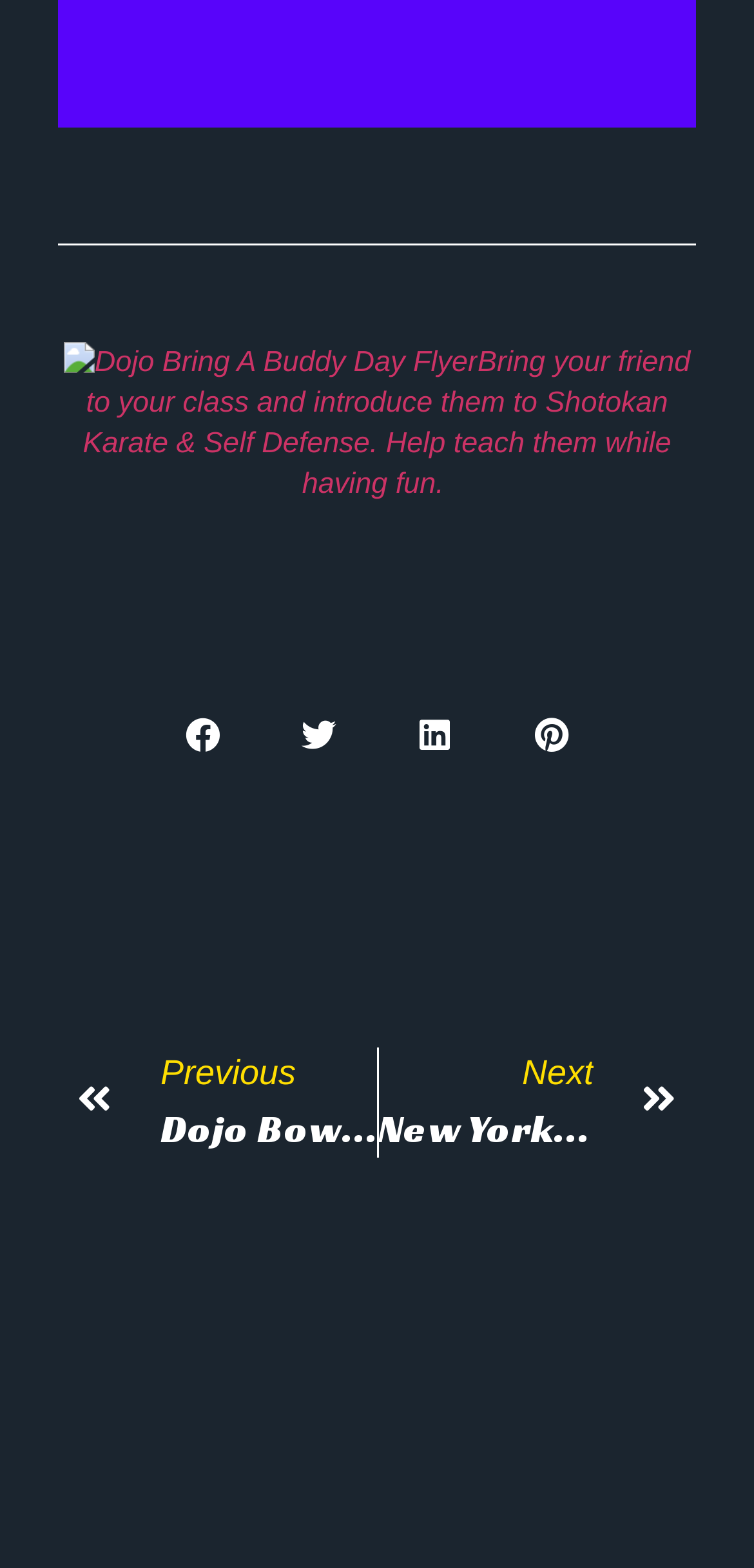Respond to the question below with a concise word or phrase:
What is the next event mentioned?

International Karate-Do Open Championship